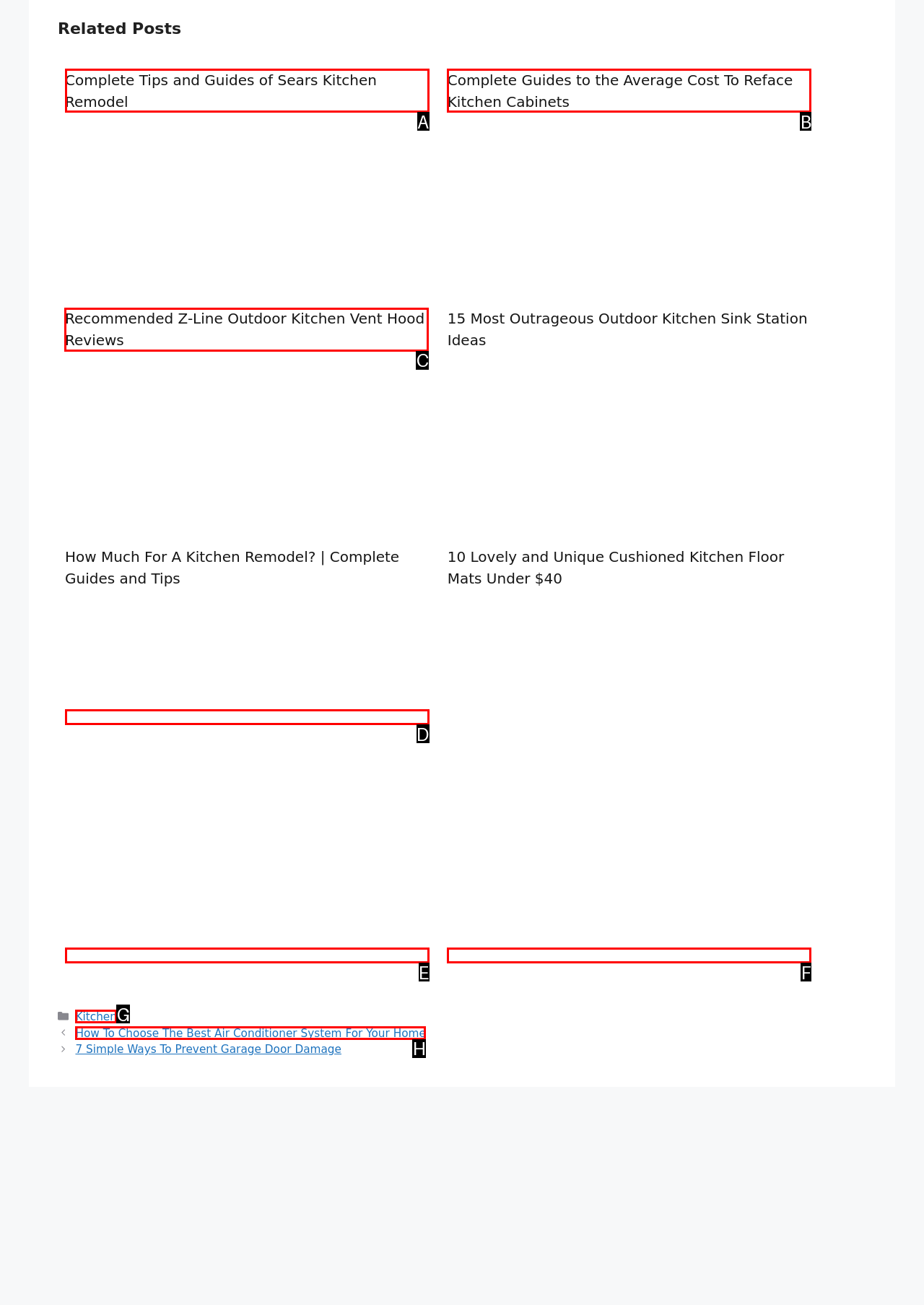Choose the letter of the UI element necessary for this task: Explore 'Recommended Z-Line Outdoor Kitchen Vent Hood Reviews'
Answer with the correct letter.

C